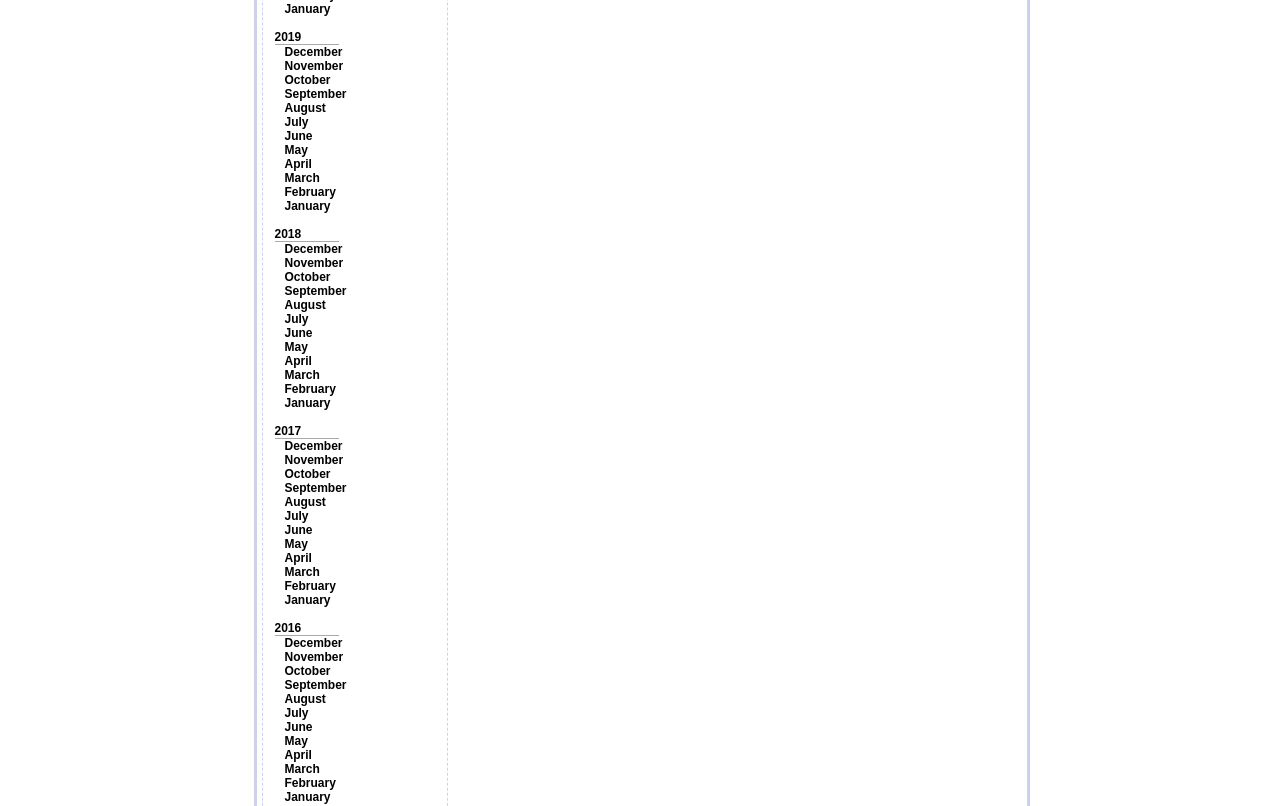What is the month listed below August 2018?
Look at the image and respond to the question as thoroughly as possible.

By examining the links on the webpage, I found that the month listed below August 2018 is September, which has a bounding box coordinate of [0.222, 0.352, 0.271, 0.37].